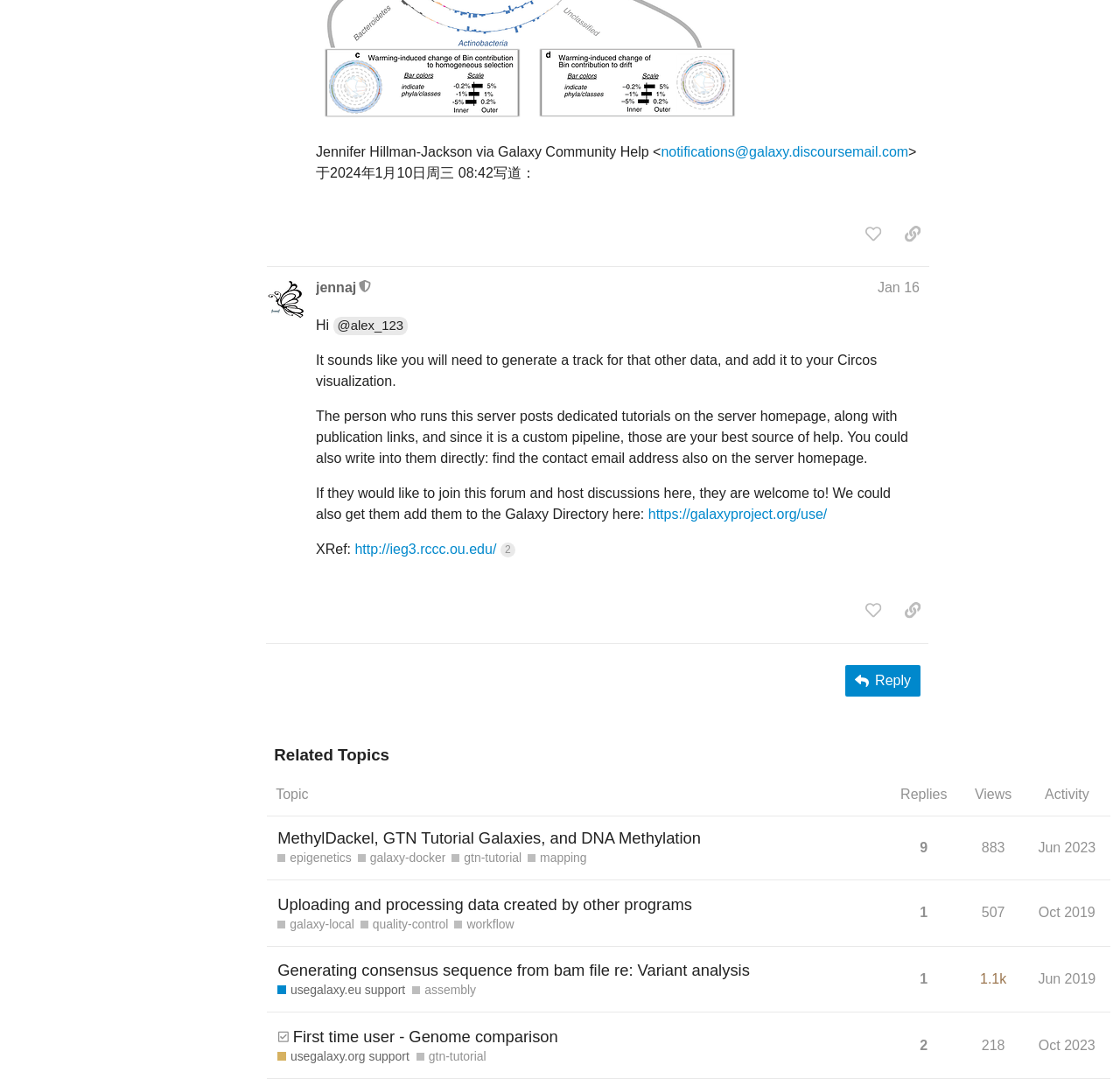Find the bounding box coordinates for the UI element whose description is: "title="like this post"". The coordinates should be four float numbers between 0 and 1, in the format [left, top, right, bottom].

[0.765, 0.548, 0.795, 0.576]